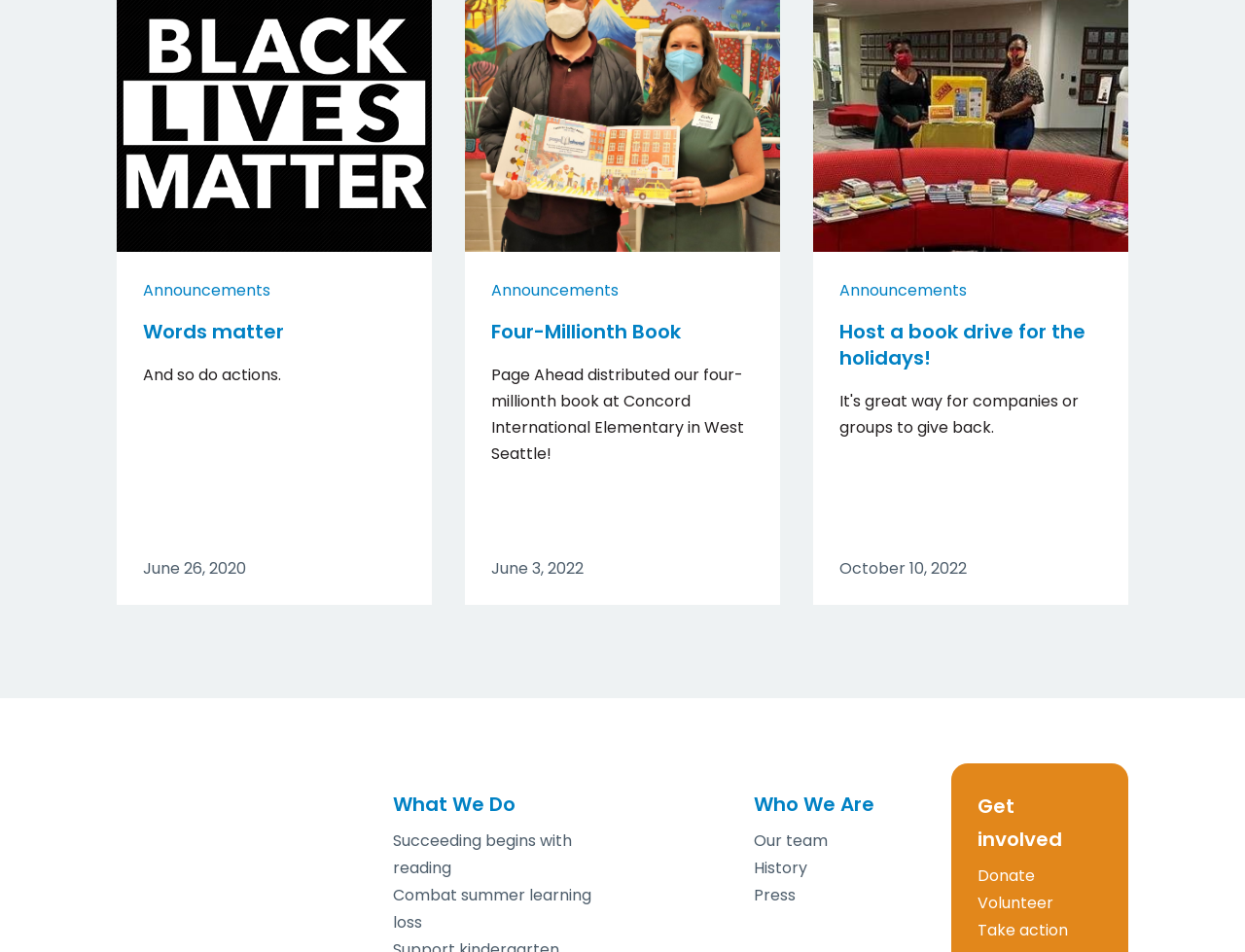Locate the bounding box coordinates of the element I should click to achieve the following instruction: "Check 'What We Do'".

[0.316, 0.827, 0.5, 0.862]